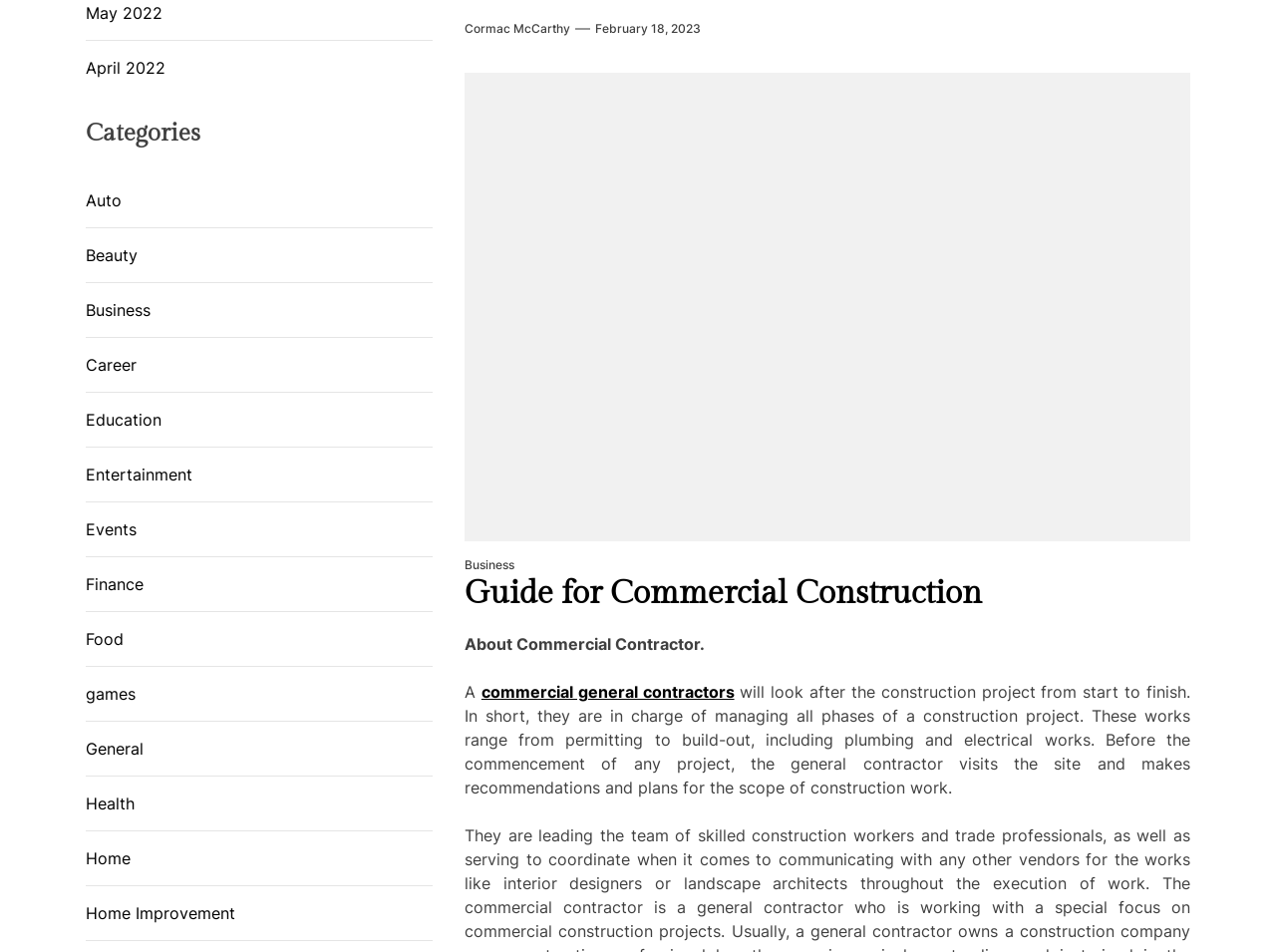Locate the bounding box coordinates of the area you need to click to fulfill this instruction: 'Visit the 'Guide for Commercial Construction' page'. The coordinates must be in the form of four float numbers ranging from 0 to 1: [left, top, right, bottom].

[0.364, 0.603, 0.77, 0.643]